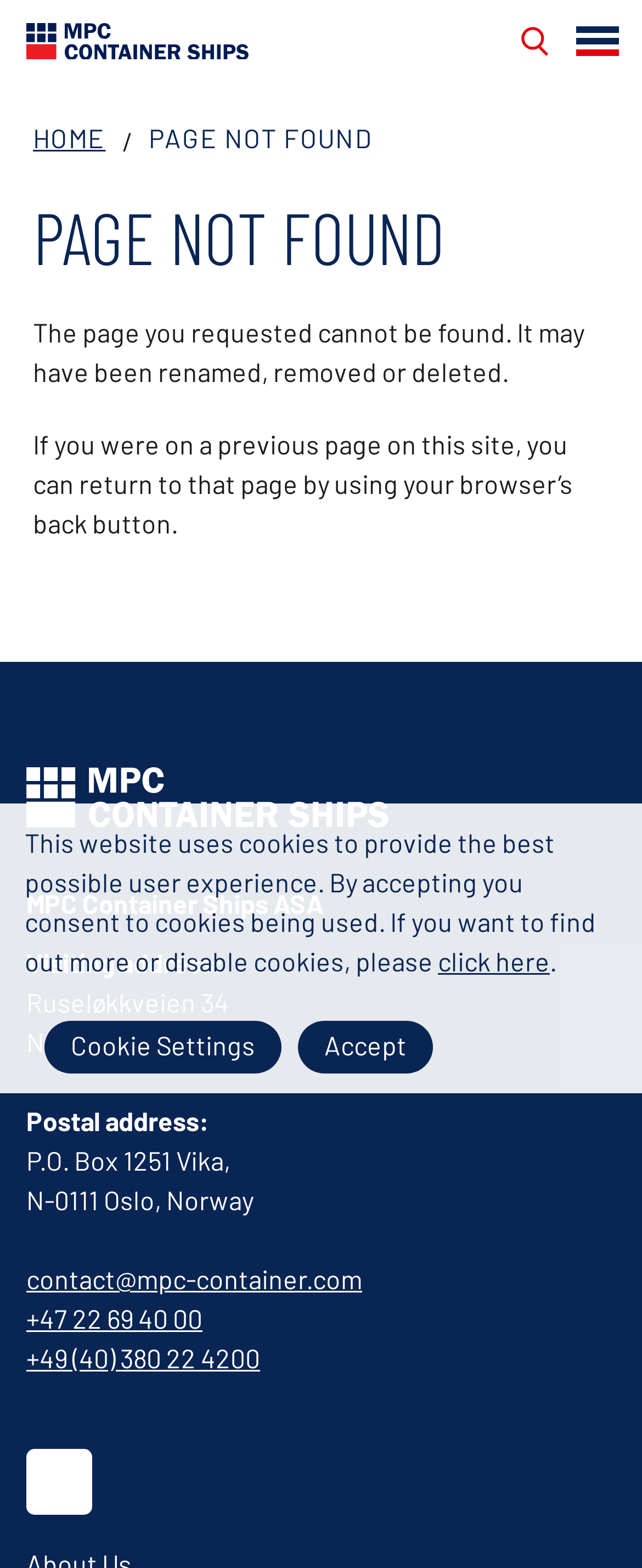Could you highlight the region that needs to be clicked to execute the instruction: "check out ahabet link"?

None